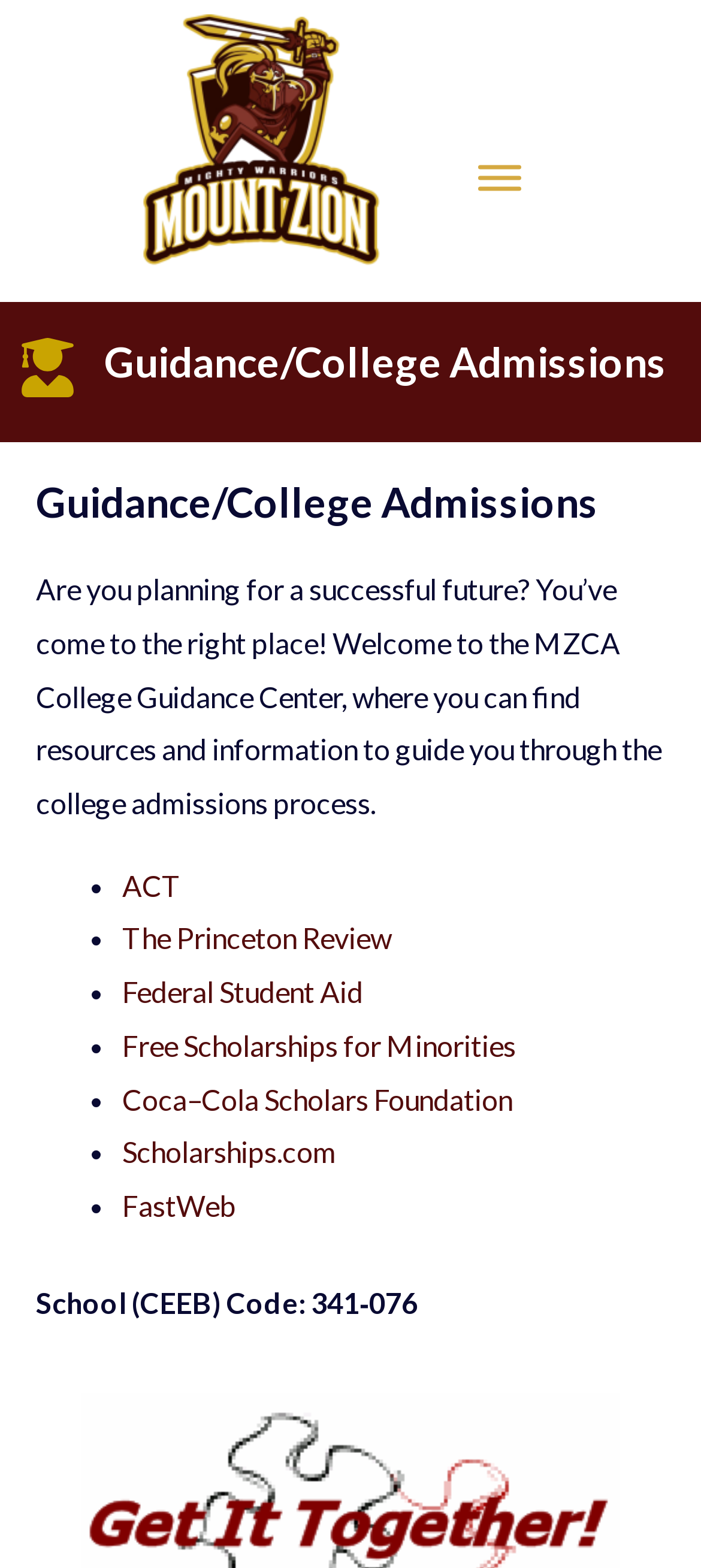Can you provide the bounding box coordinates for the element that should be clicked to implement the instruction: "Learn about Federal Student Aid"?

[0.174, 0.621, 0.518, 0.643]